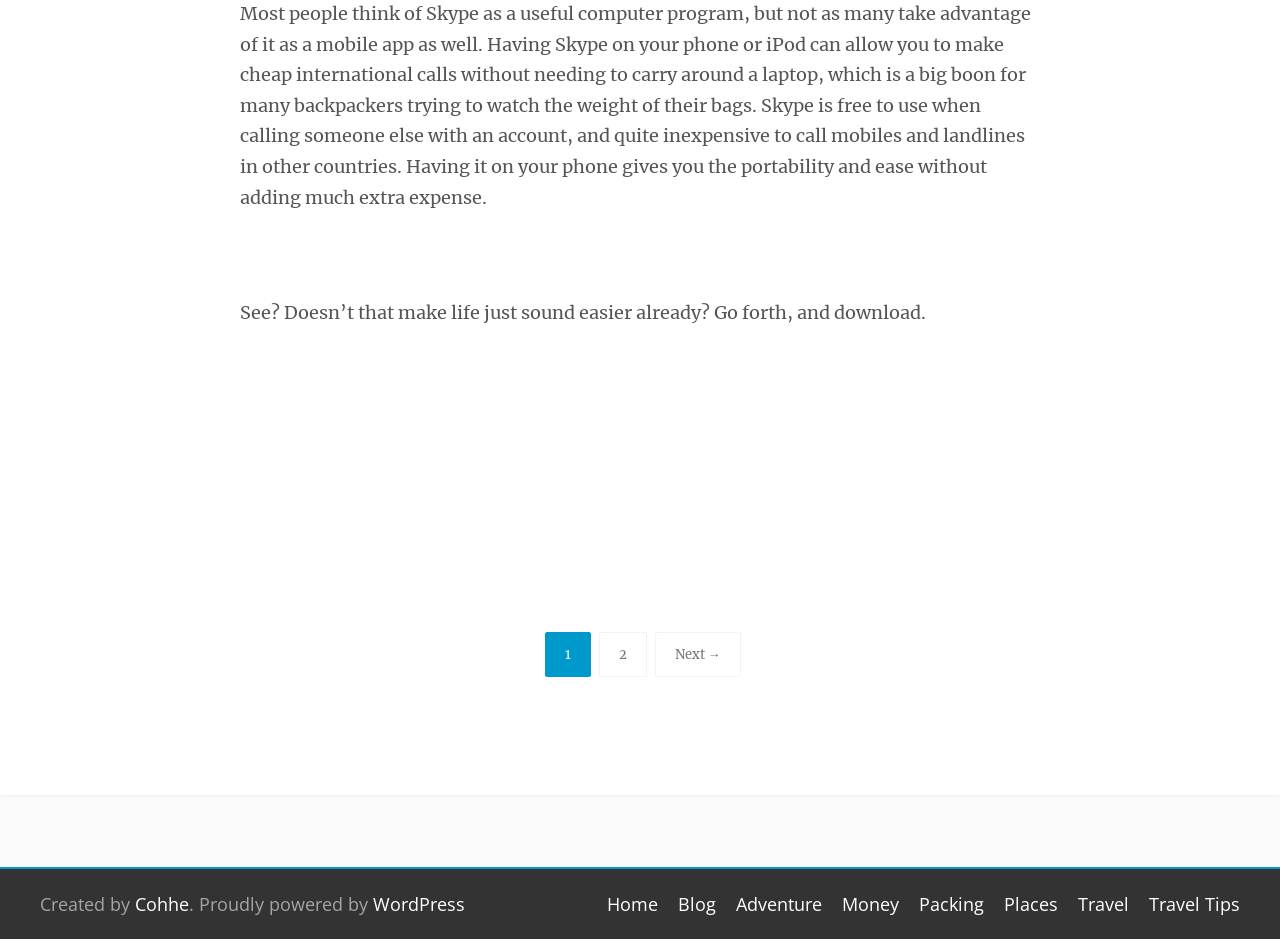Refer to the element description Places and identify the corresponding bounding box in the screenshot. Format the coordinates as (top-left x, top-left y, bottom-right x, bottom-right y) with values in the range of 0 to 1.

[0.784, 0.95, 0.827, 0.975]